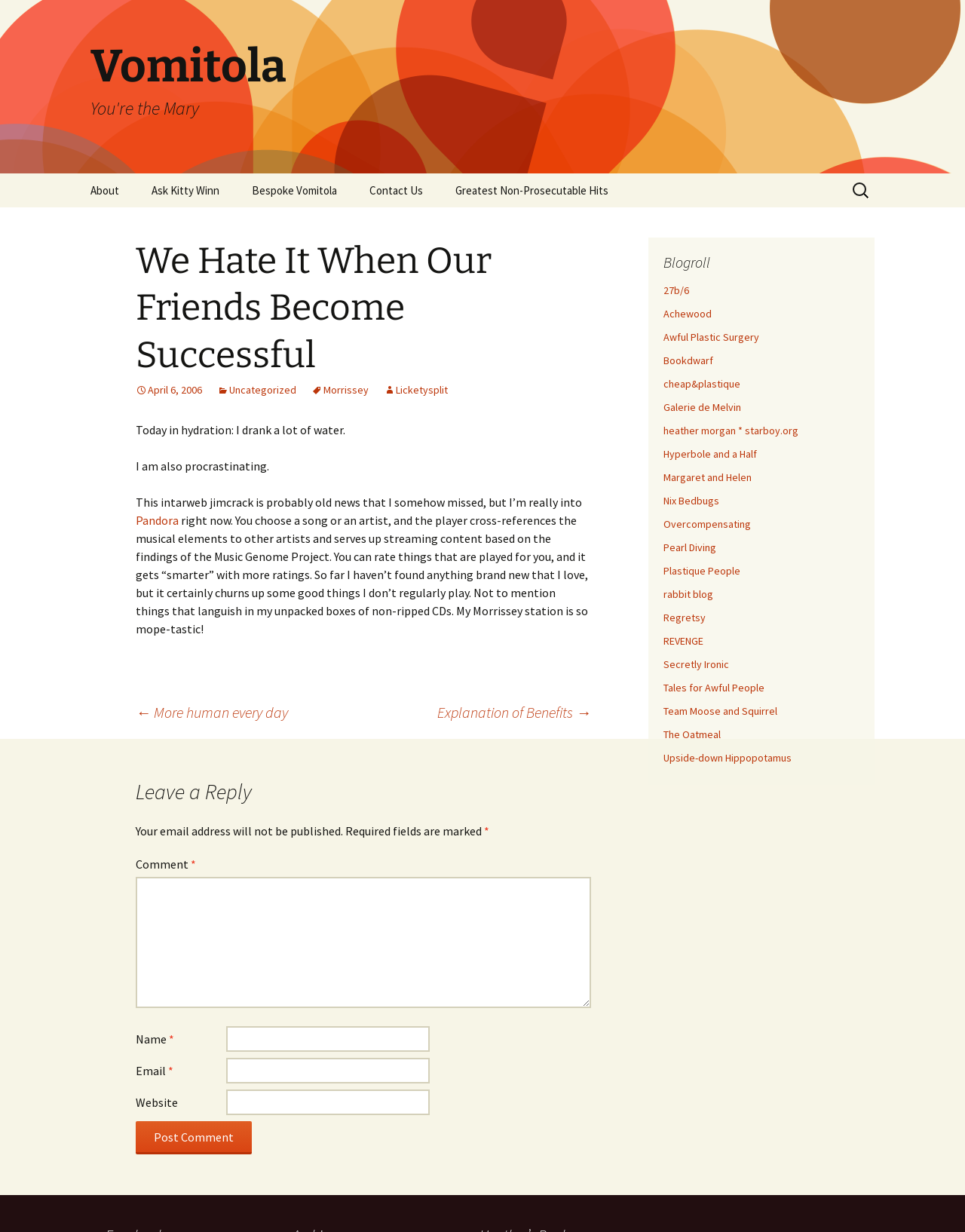Examine the screenshot and answer the question in as much detail as possible: What is the topic of the blog post?

The blog post contains text about the author's hydration habits and their experience with Pandora, a music streaming service. The text mentions the author's Morrissey station and how it is 'mope-tastic', indicating that the topic of the blog post is related to music and hydration.